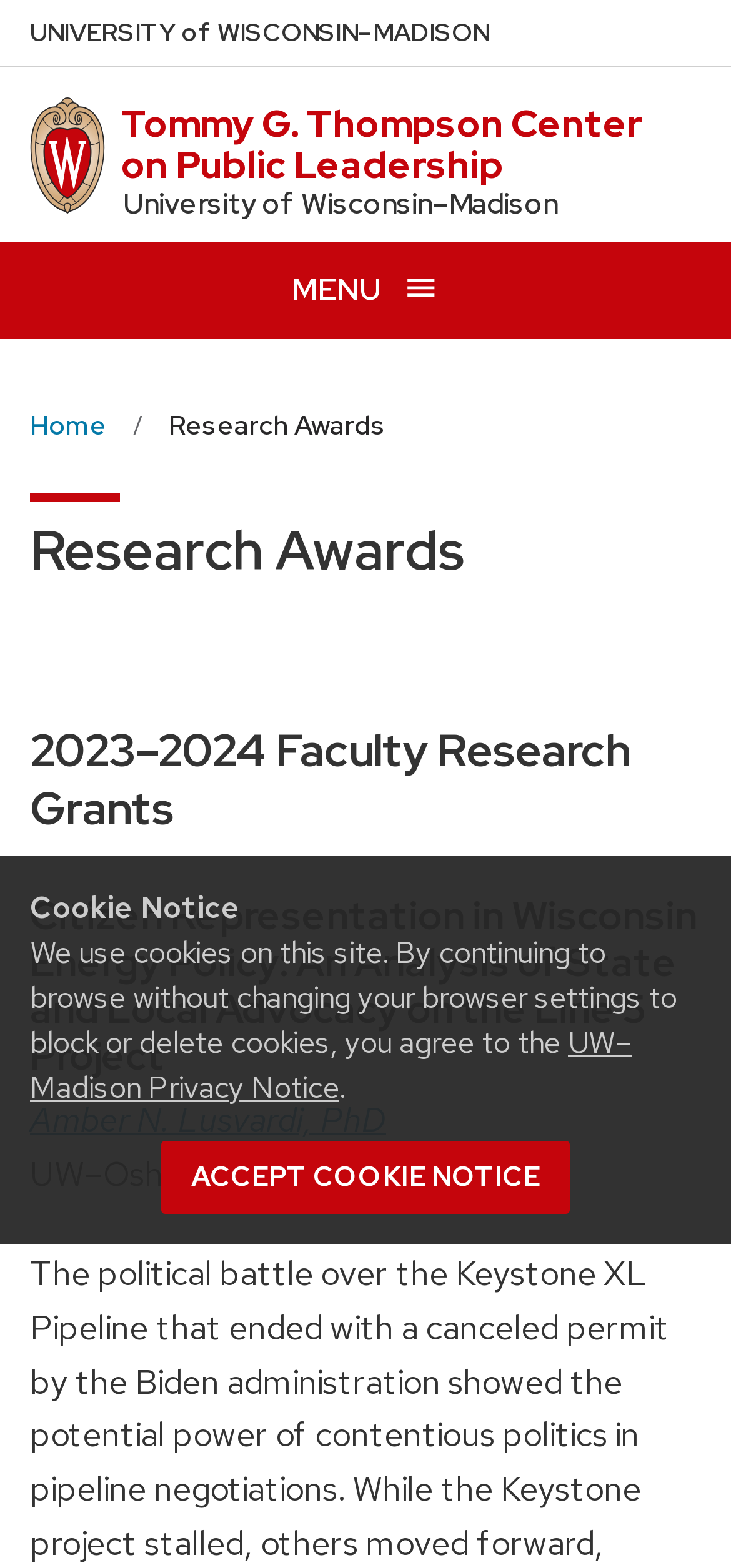Find the bounding box coordinates of the element I should click to carry out the following instruction: "Read about Citizen Representation in Wisconsin Energy Policy".

[0.041, 0.568, 0.959, 0.689]